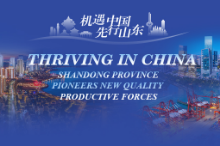Generate a detailed caption that encompasses all aspects of the image.

The image features a vibrant, blue backdrop with the slogan "THRIVING IN CHINA" prominently displayed at the top. Below this, in a slightly smaller font, the text reads "SHANDONG PROVINCE PIONEERS NEW QUALITY PRODUCTIVE FORCES." The design elements suggest a focus on economic development and innovation within Shandong Province, reflecting its role as a leader in modernizing agricultural practices and enhancing productivity. The combination of bold typography and a cohesive color scheme conveys a sense of progress and optimism for the future of the region.